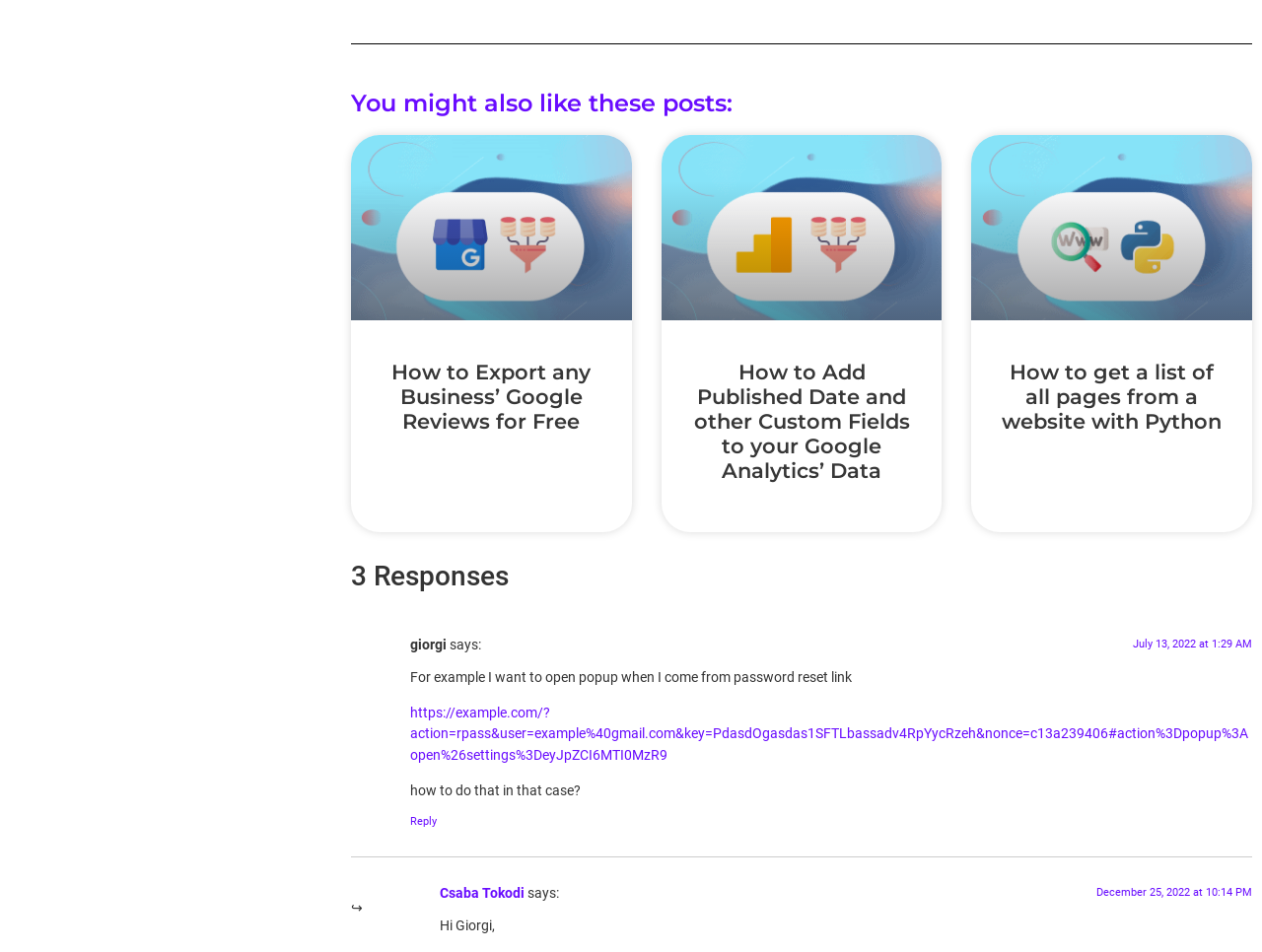Locate the bounding box coordinates of the clickable part needed for the task: "Click on 'How to get a list of all pages from a website with Python'".

[0.794, 0.377, 0.968, 0.455]